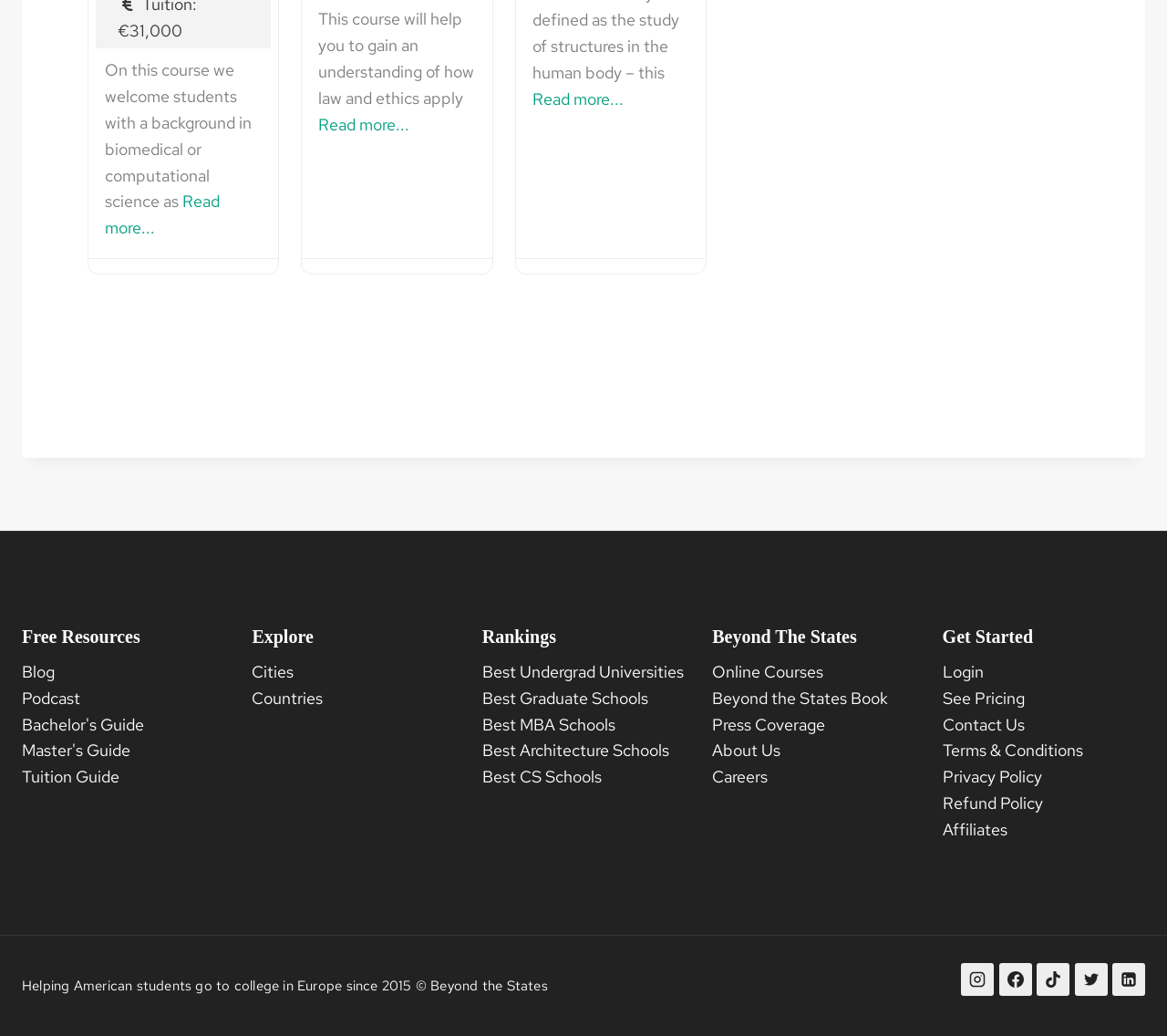Provide a brief response in the form of a single word or phrase:
How many links are there under 'Free Resources'?

5